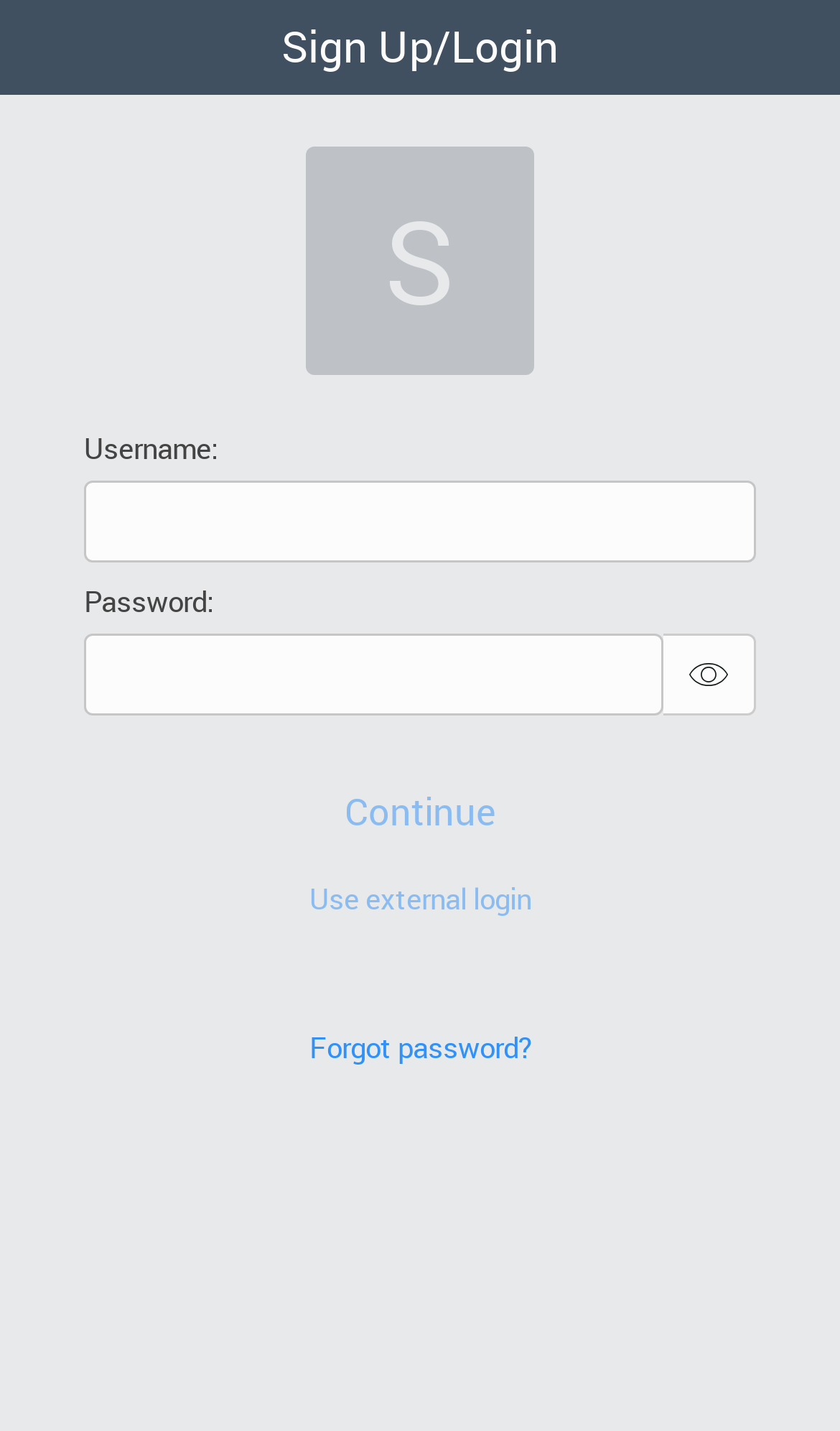Are the 'Continue' and 'Use external login' buttons clickable?
Please analyze the image and answer the question with as much detail as possible.

The 'Continue' and 'Use external login' buttons are currently disabled, indicating that they are not clickable until some conditions are met, such as filling in the required input fields.